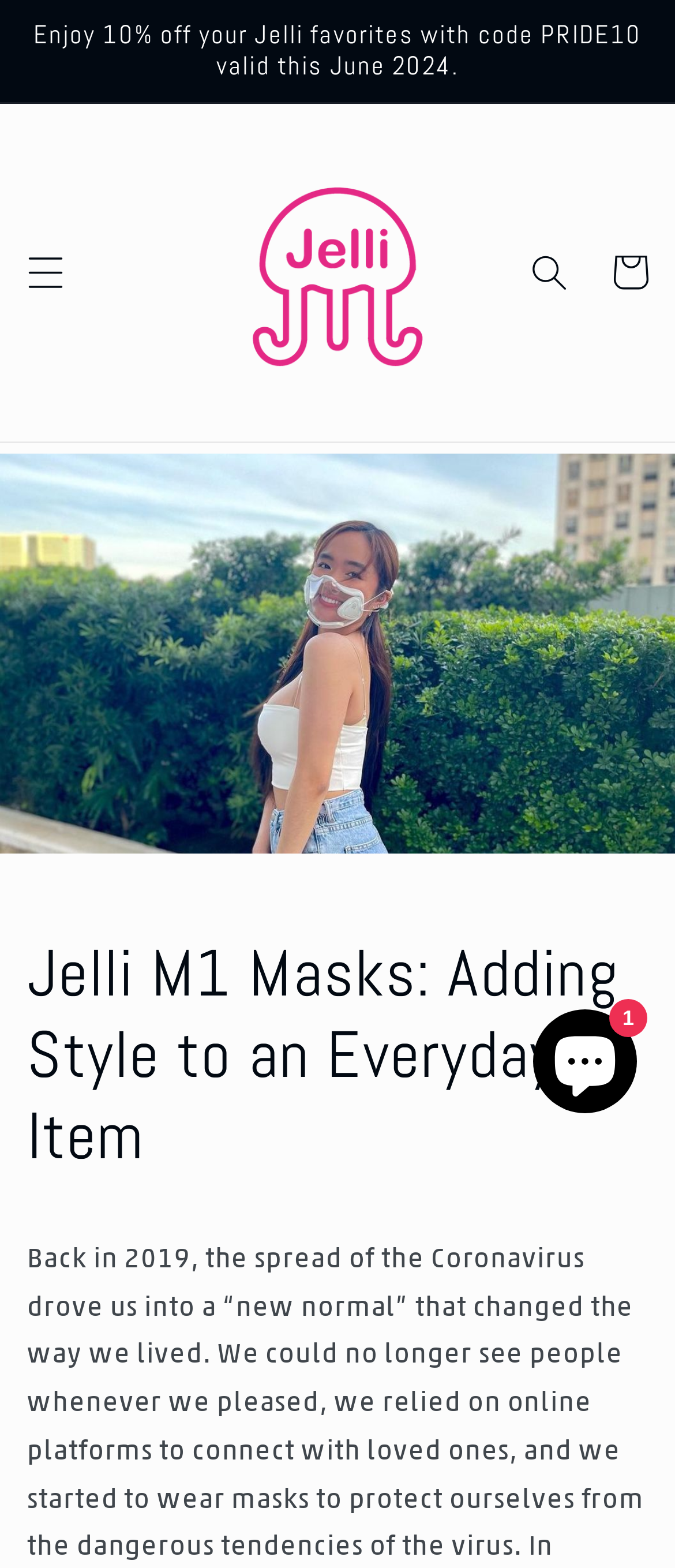Please extract the title of the webpage.

Jelli M1 Masks: Adding Style to an Everyday Item